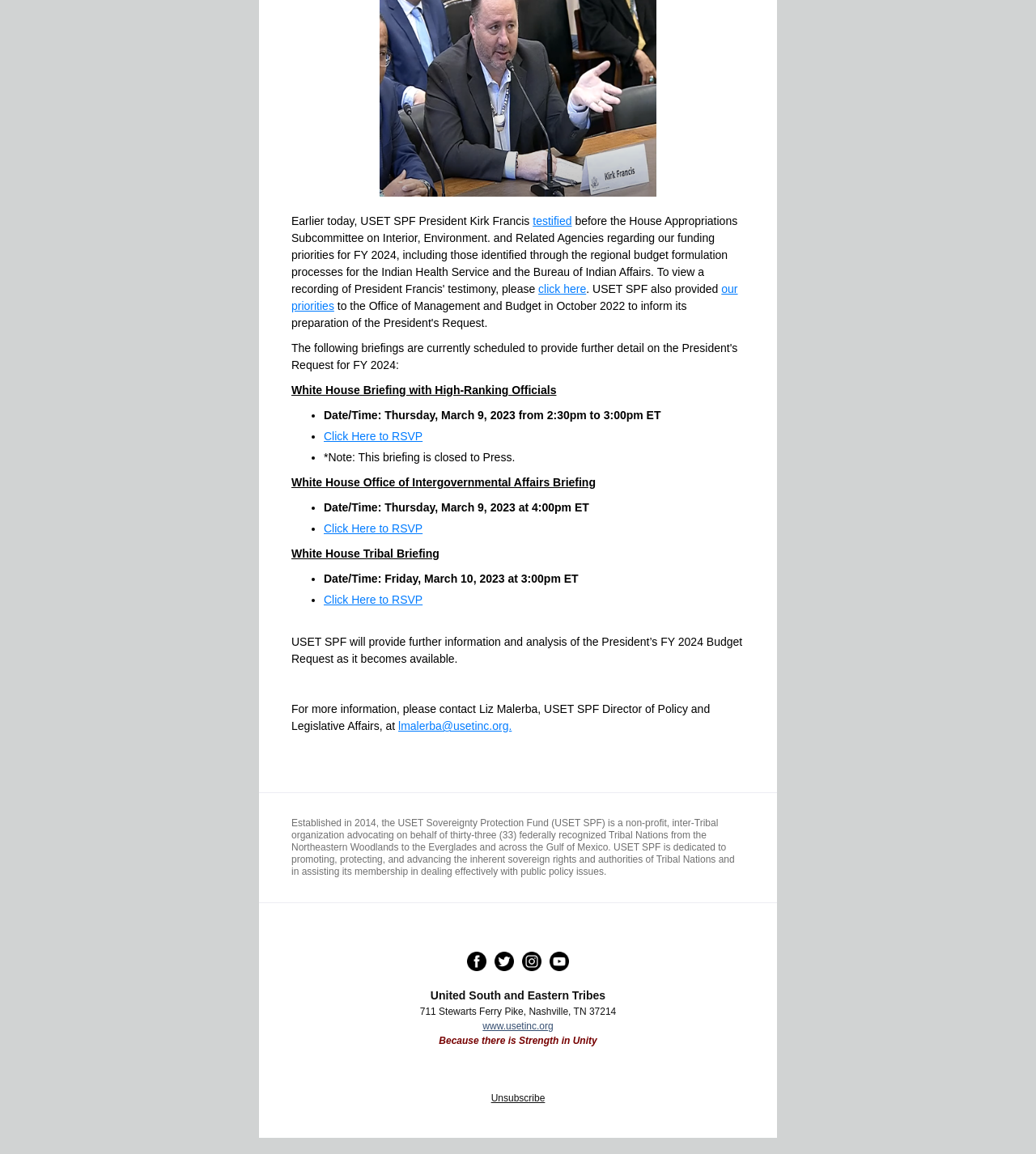Who testified before the House Appropriations Subcommittee?
Give a detailed explanation using the information visible in the image.

According to the webpage content, USET SPF President Kirk Francis testified before the House Appropriations Subcommittee on Interior, Environment, and Related Agencies regarding their funding priorities for FY 2024.